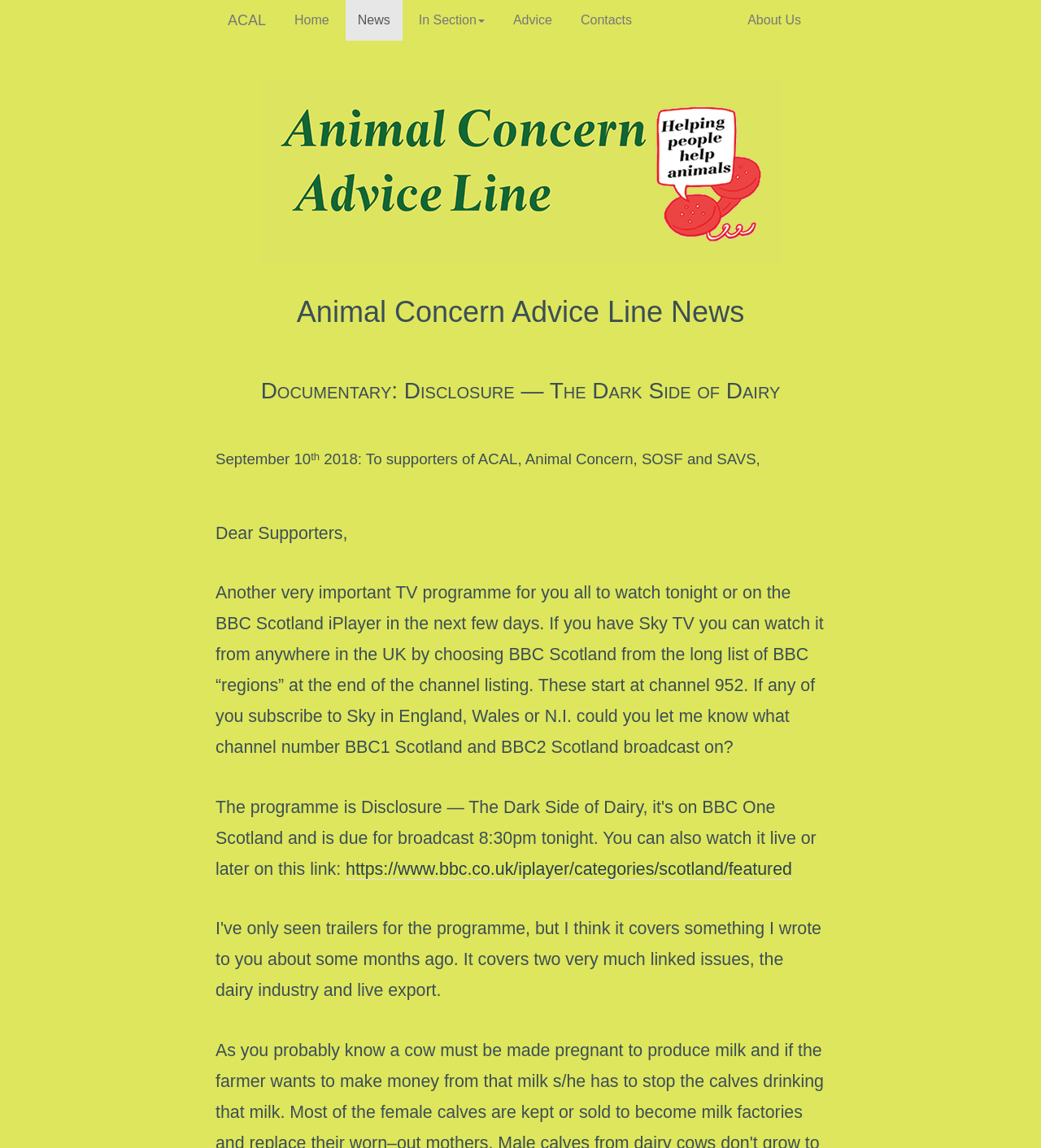Please identify the coordinates of the bounding box that should be clicked to fulfill this instruction: "Click the ACAL link".

[0.207, 0.0, 0.267, 0.035]